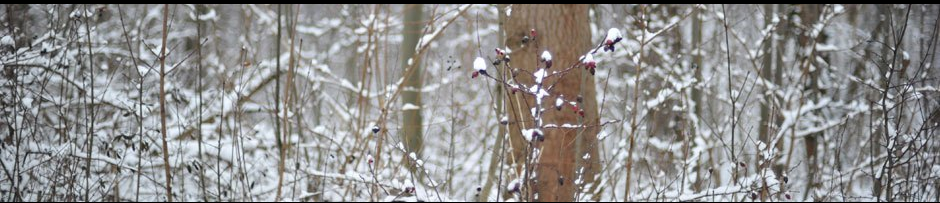Respond with a single word or short phrase to the following question: 
What is the color of the berries on the branch?

Red and purple